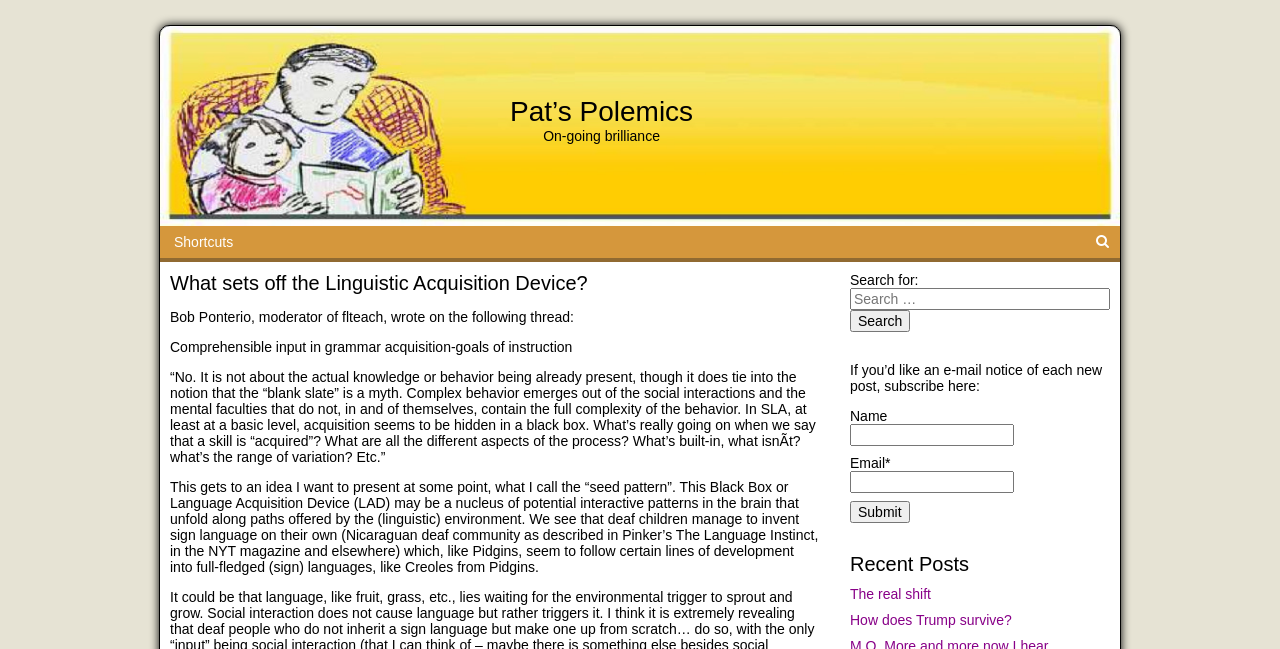Carefully examine the image and provide an in-depth answer to the question: What is the topic of the current post?

The topic of the current post can be inferred from the heading 'What sets off the Linguistic Acquisition Device?' which is located below the blog title.